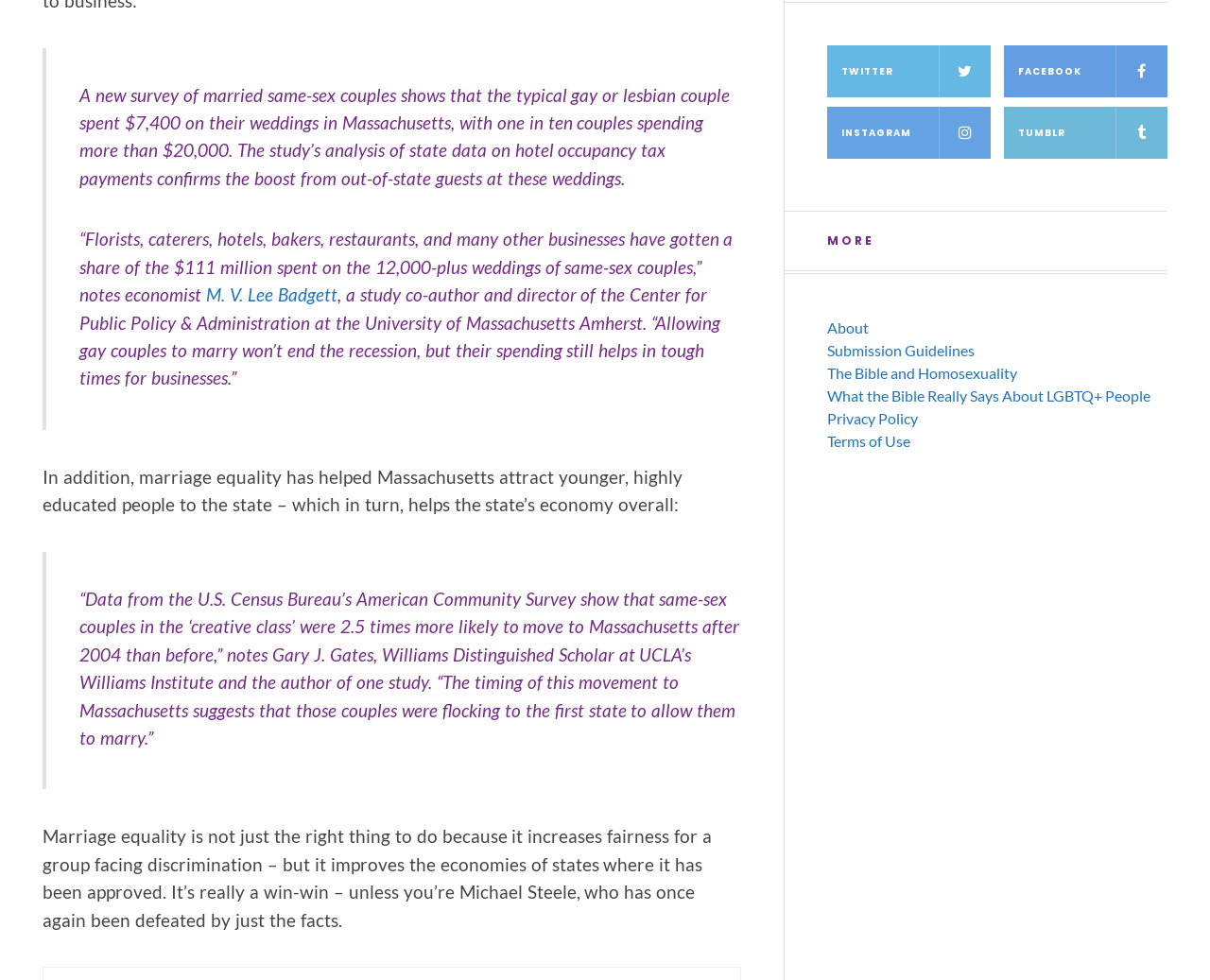Provide a short answer to the following question with just one word or phrase: What is the name of the institute where Gary J. Gates is a scholar?

UCLA’s Williams Institute